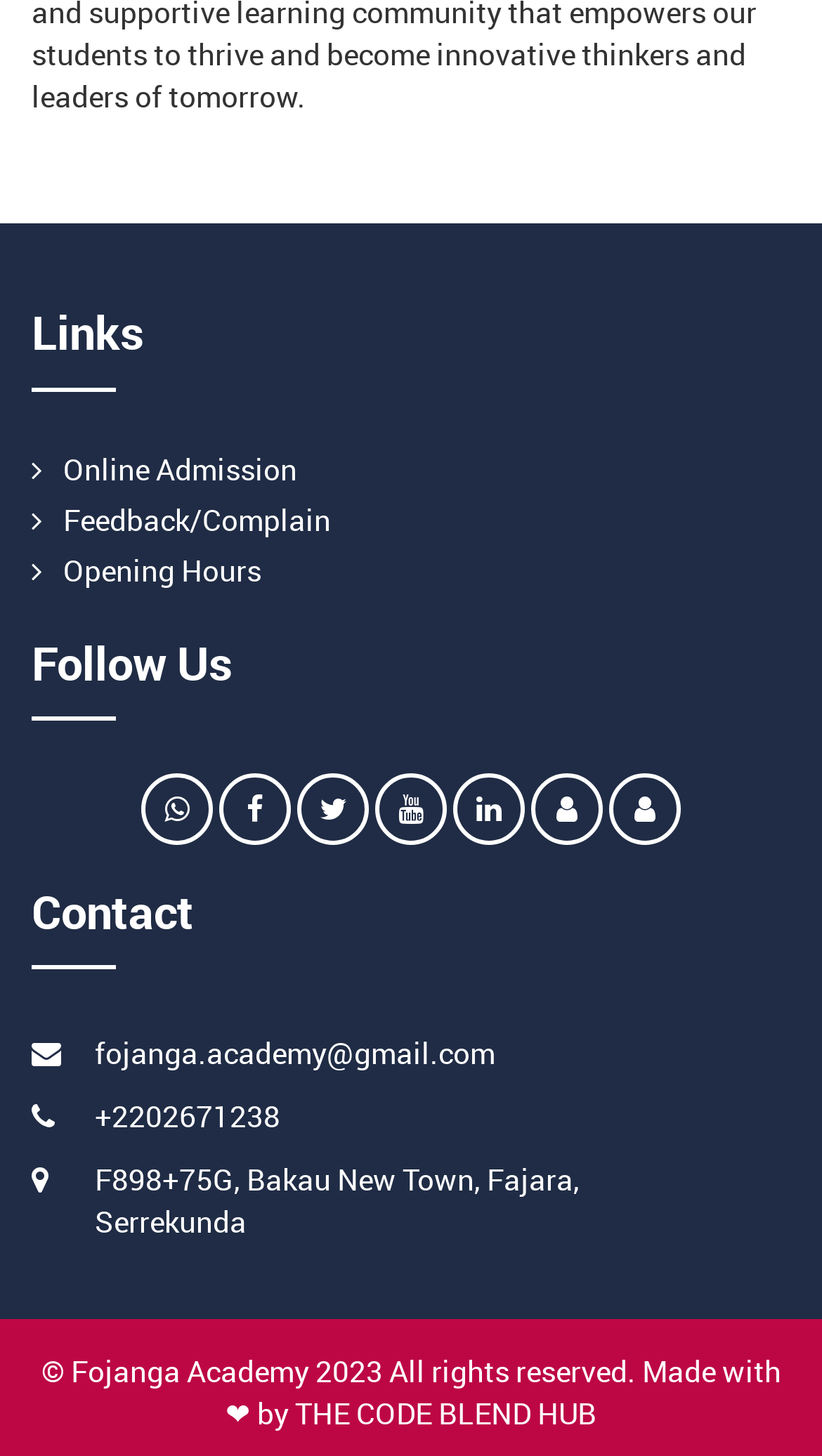Please find the bounding box for the UI element described by: "Opening Hours".

[0.077, 0.377, 0.318, 0.405]